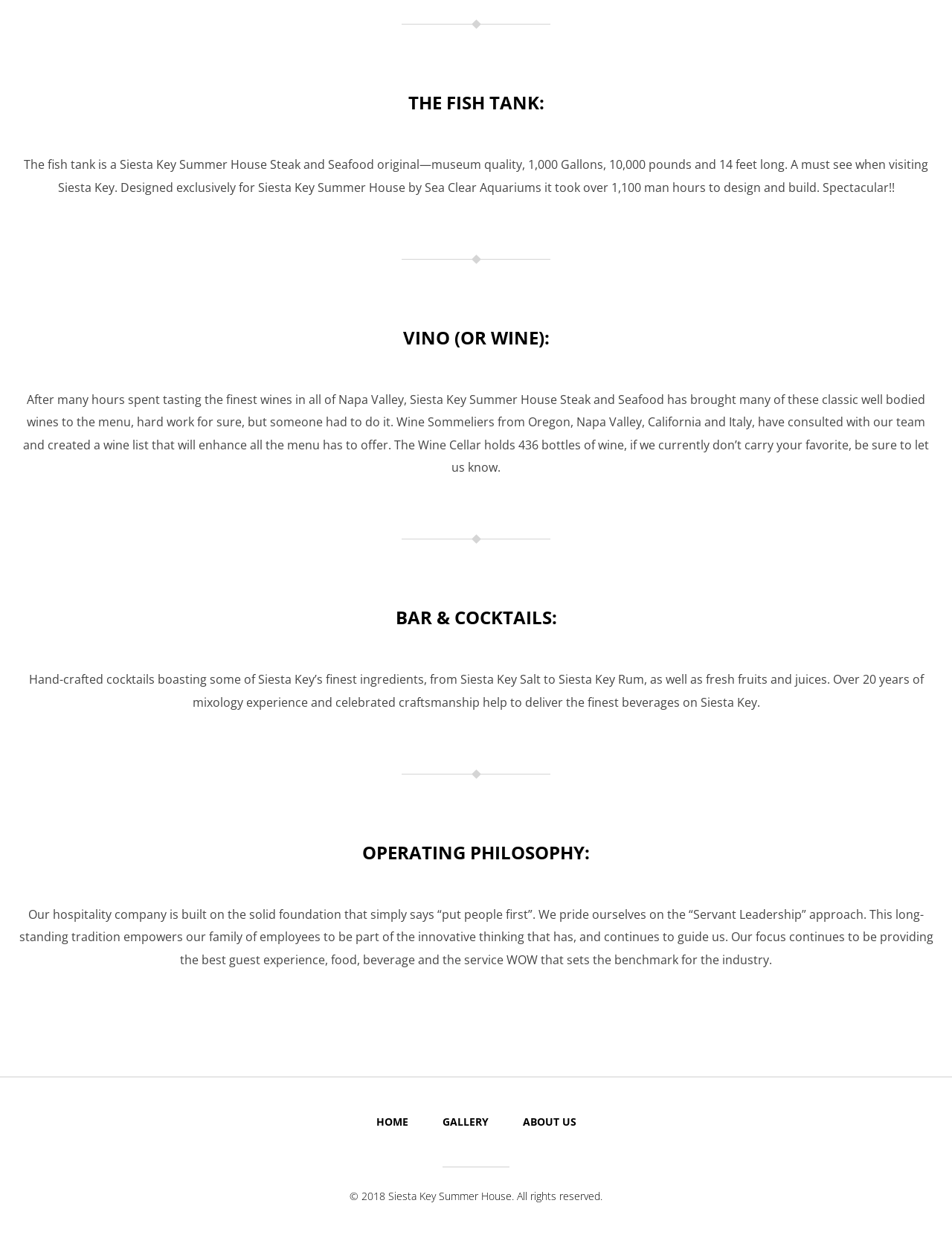What is the capacity of the fish tank?
Based on the screenshot, answer the question with a single word or phrase.

1,000 Gallons